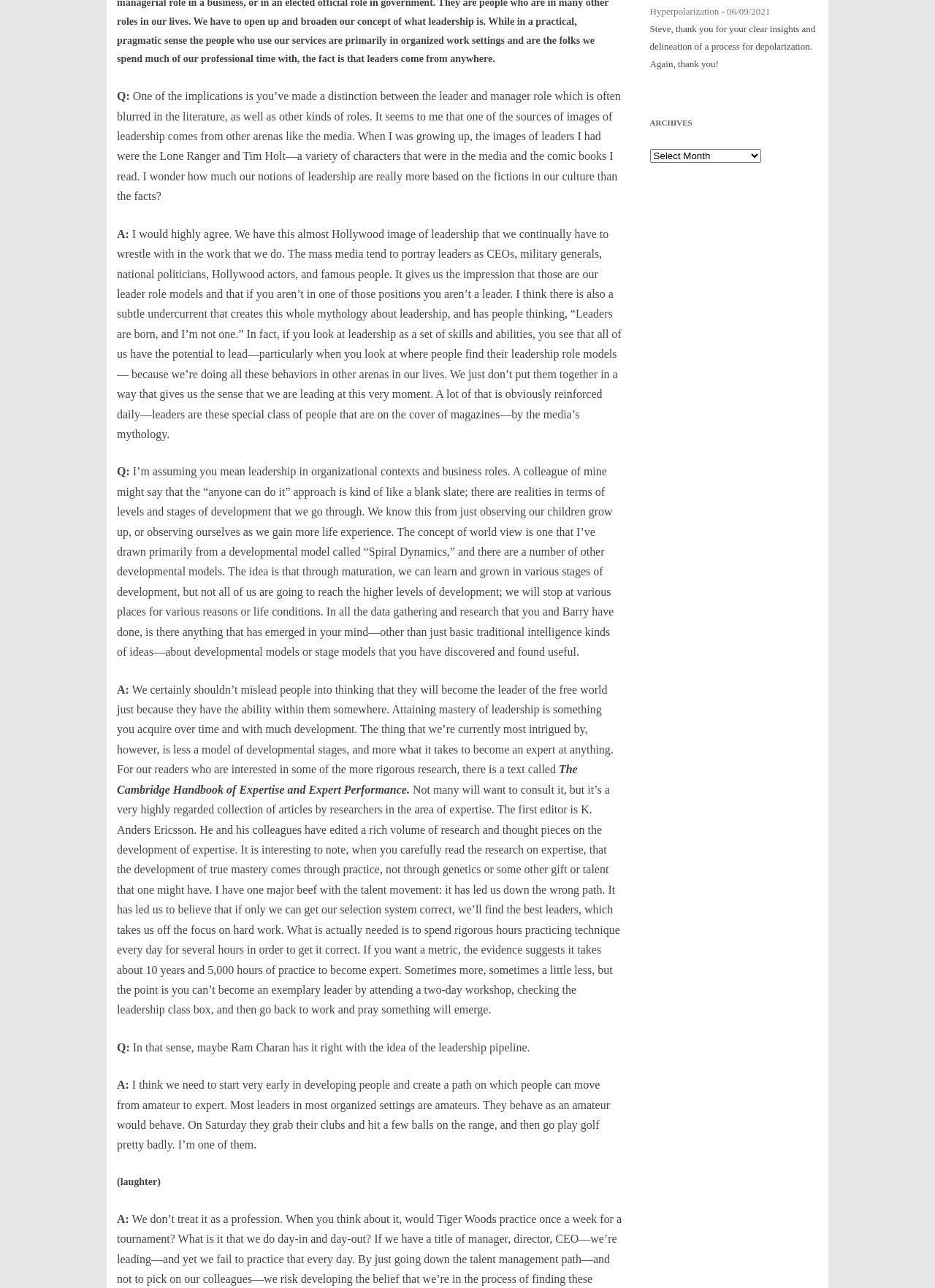What is the main idea of the 'Collaborative Developmental Action Inquiry' approach?
Using the information from the image, give a concise answer in one word or a short phrase.

Transforming leaders and organizations